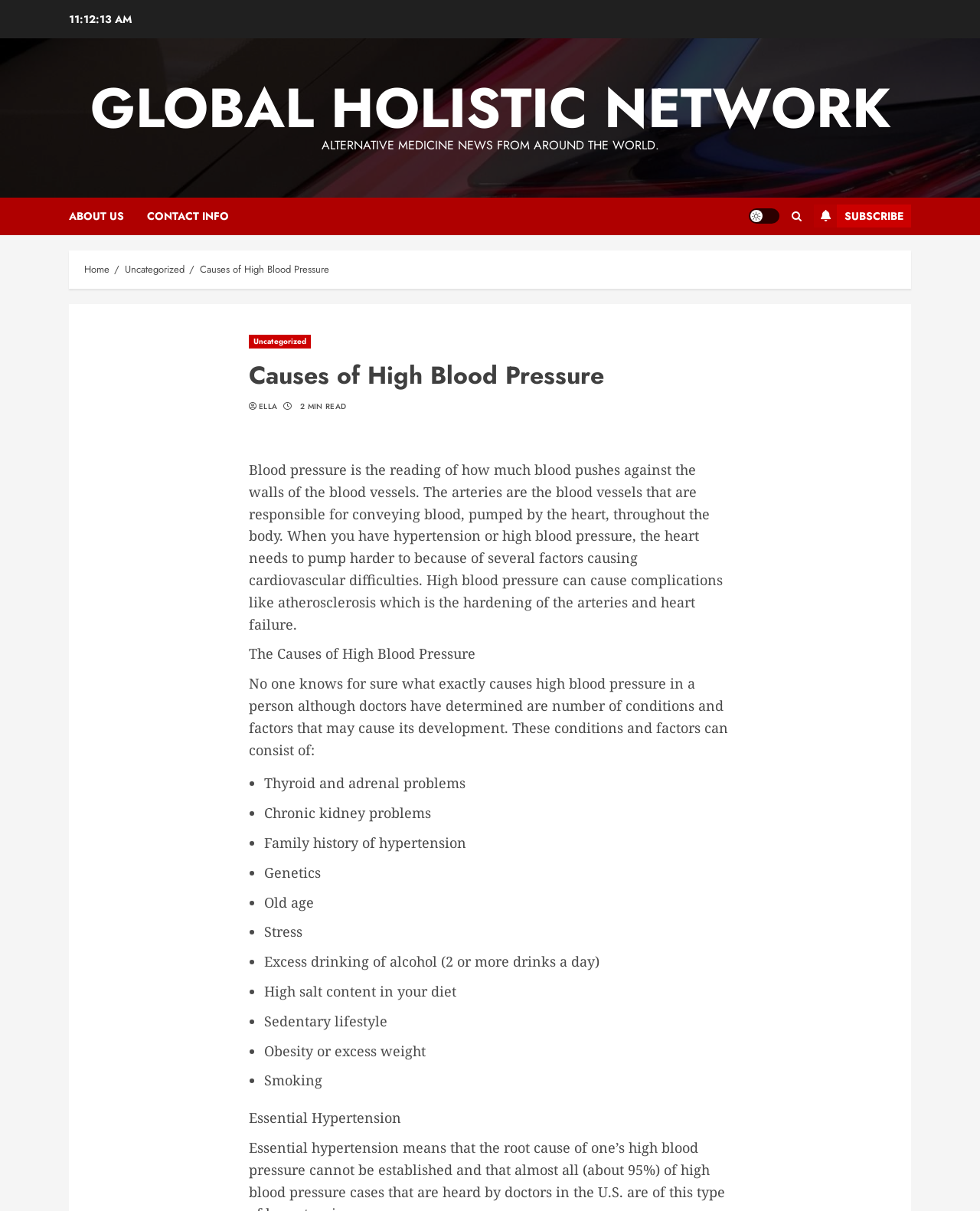Please find the bounding box coordinates of the element's region to be clicked to carry out this instruction: "Go to 'ABOUT US' page".

[0.07, 0.163, 0.15, 0.194]